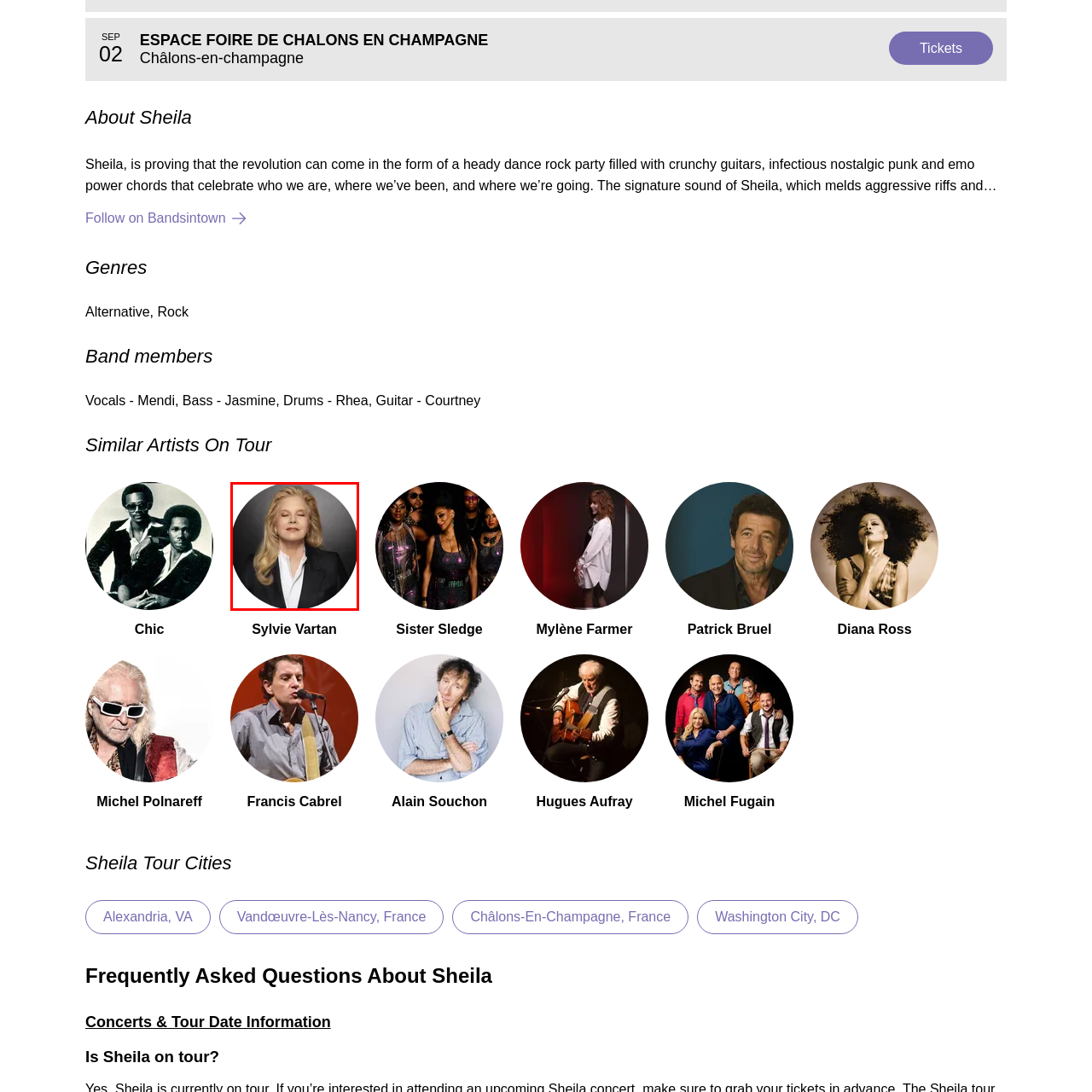What is the woman wearing over her white shirt?
Review the image inside the red bounding box and give a detailed answer.

The caption describes the woman's attire, mentioning that she is wearing a 'black blazer over a white shirt', which provides the answer to the question.